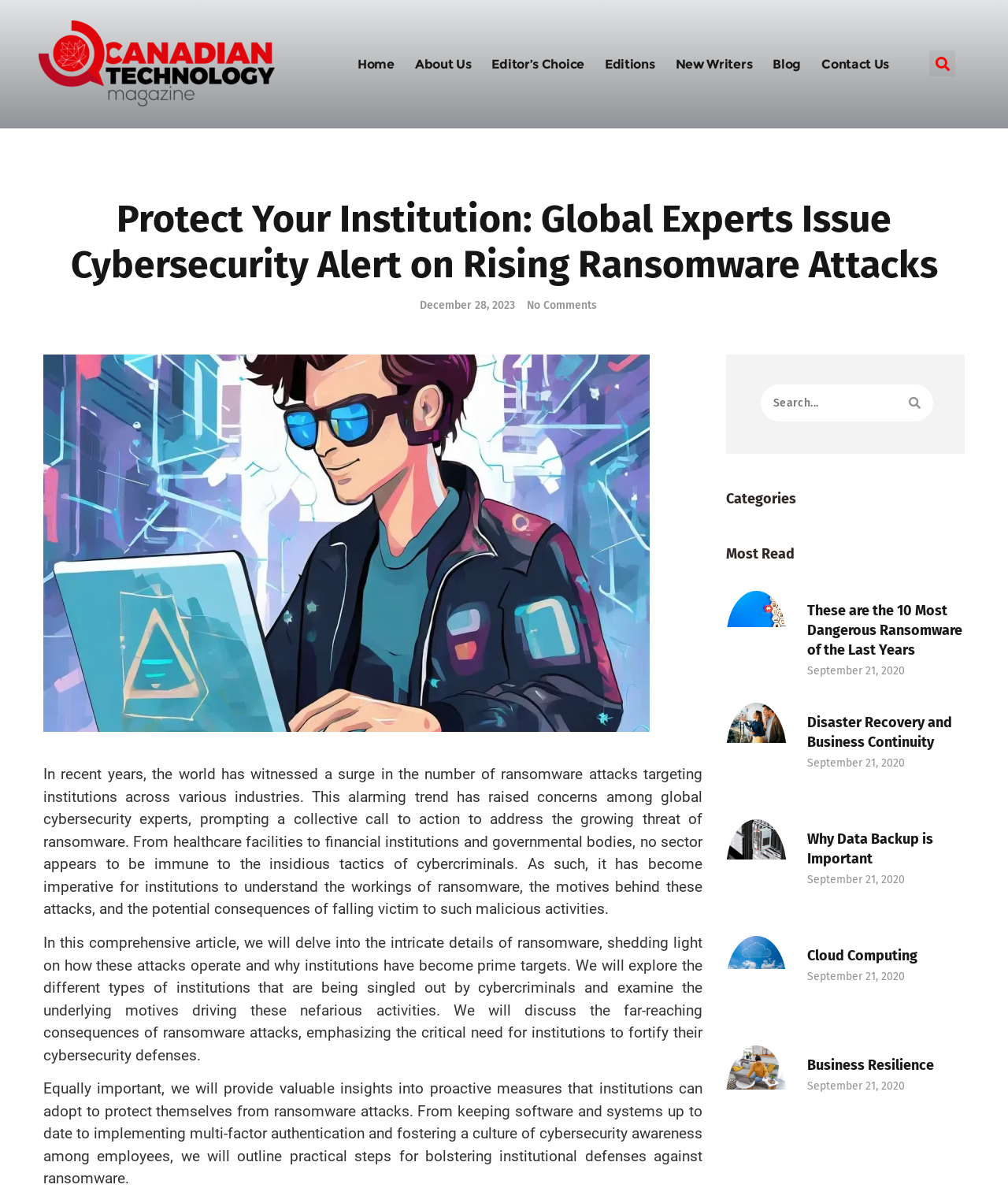What is the purpose of the search bar?
Based on the image, provide a one-word or brief-phrase response.

To search the website